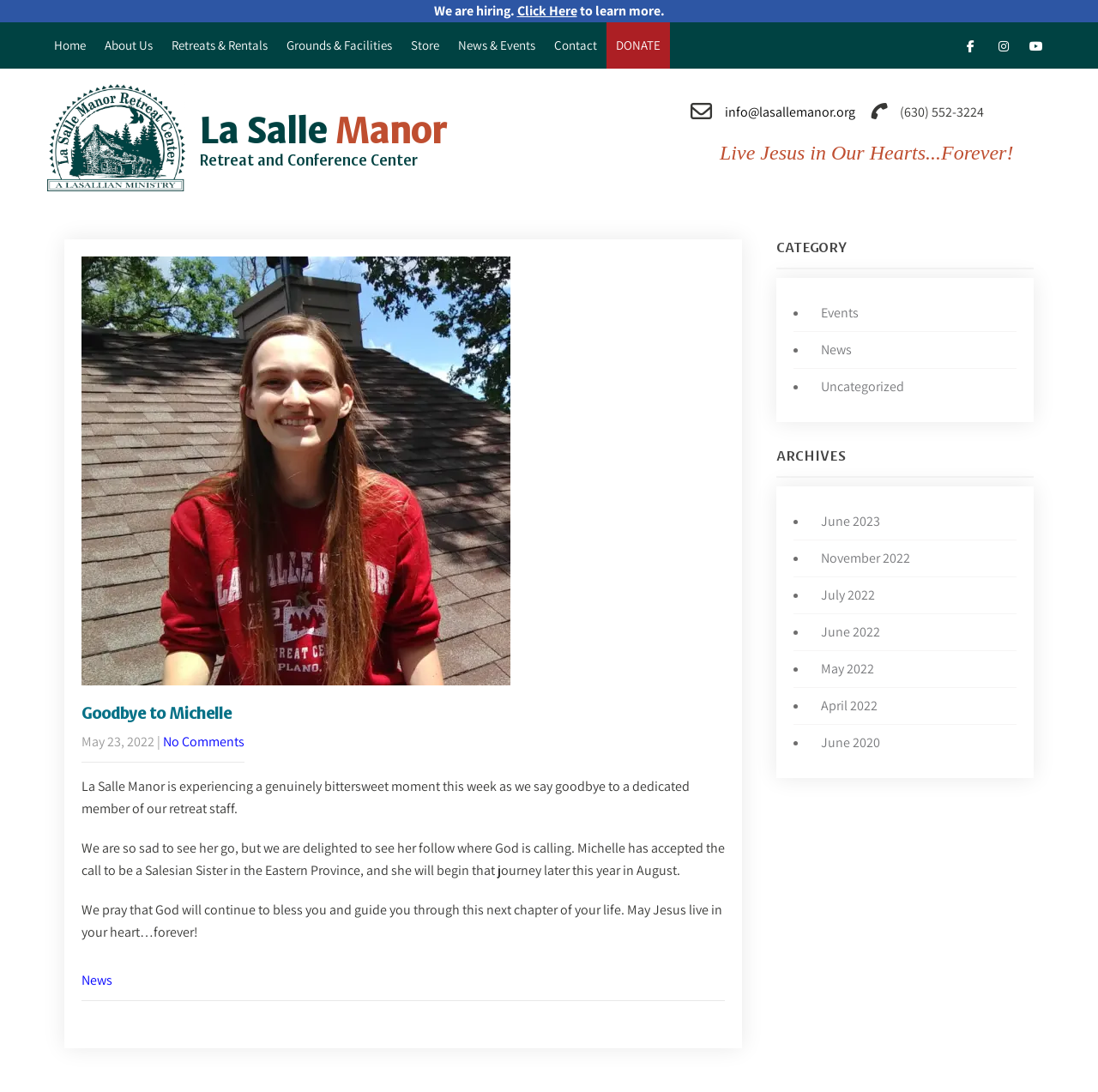Identify the bounding box coordinates necessary to click and complete the given instruction: "View August 2016 archives".

None